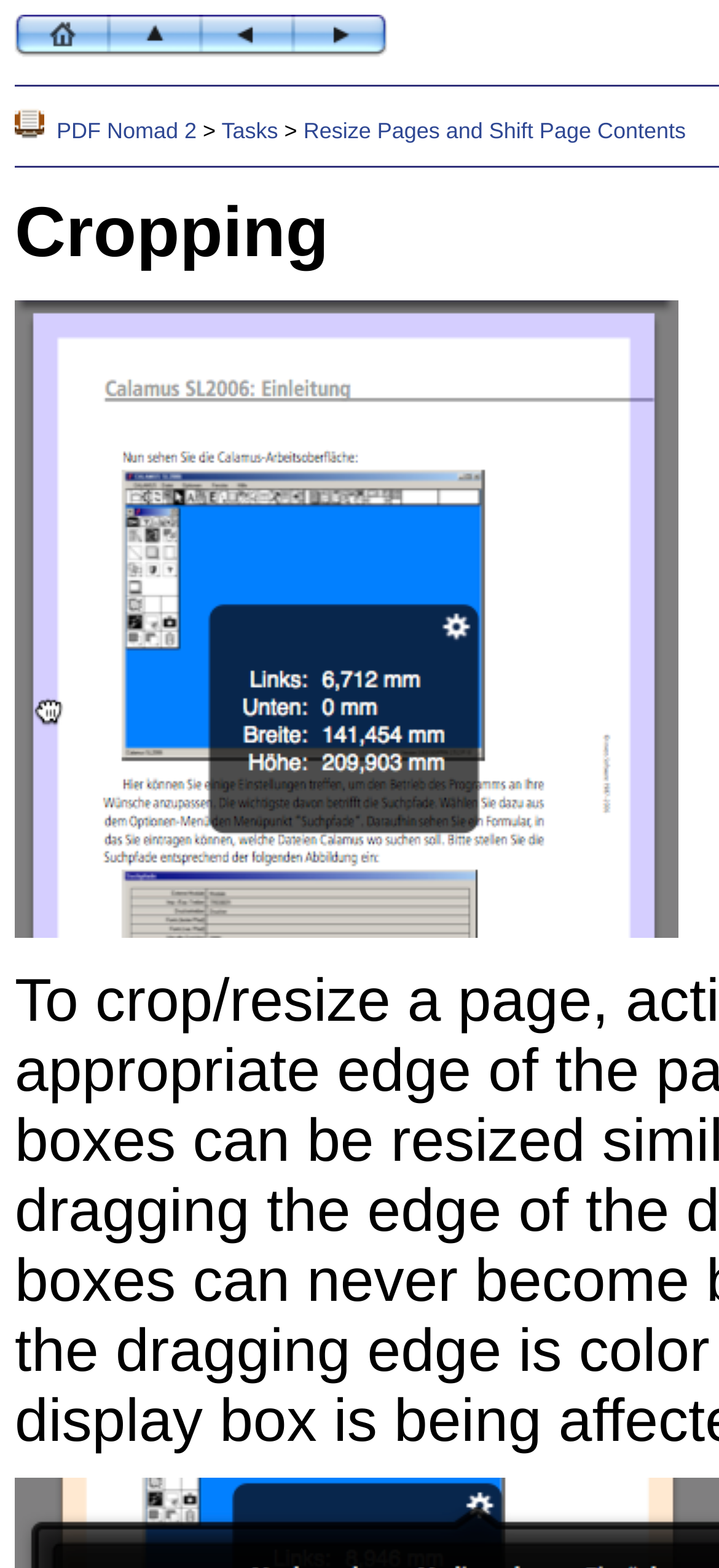Summarize the webpage with intricate details.

The webpage is about PDF Nomad 2, specifically focusing on the cropping feature. At the top left, there is a navigation menu with four links: "Home", "Resize Pages and Shift Page Contents", "Crop and Shift Mode", and "Rotating Page Contents". Each link has a corresponding image beside it. 

Below the navigation menu, there is a title section with the text "PDF Nomad 2" followed by a greater-than symbol (>) and then the link "Tasks". 

Further down, there is another link "Resize Pages and Shift Page Contents" that spans across most of the page width.